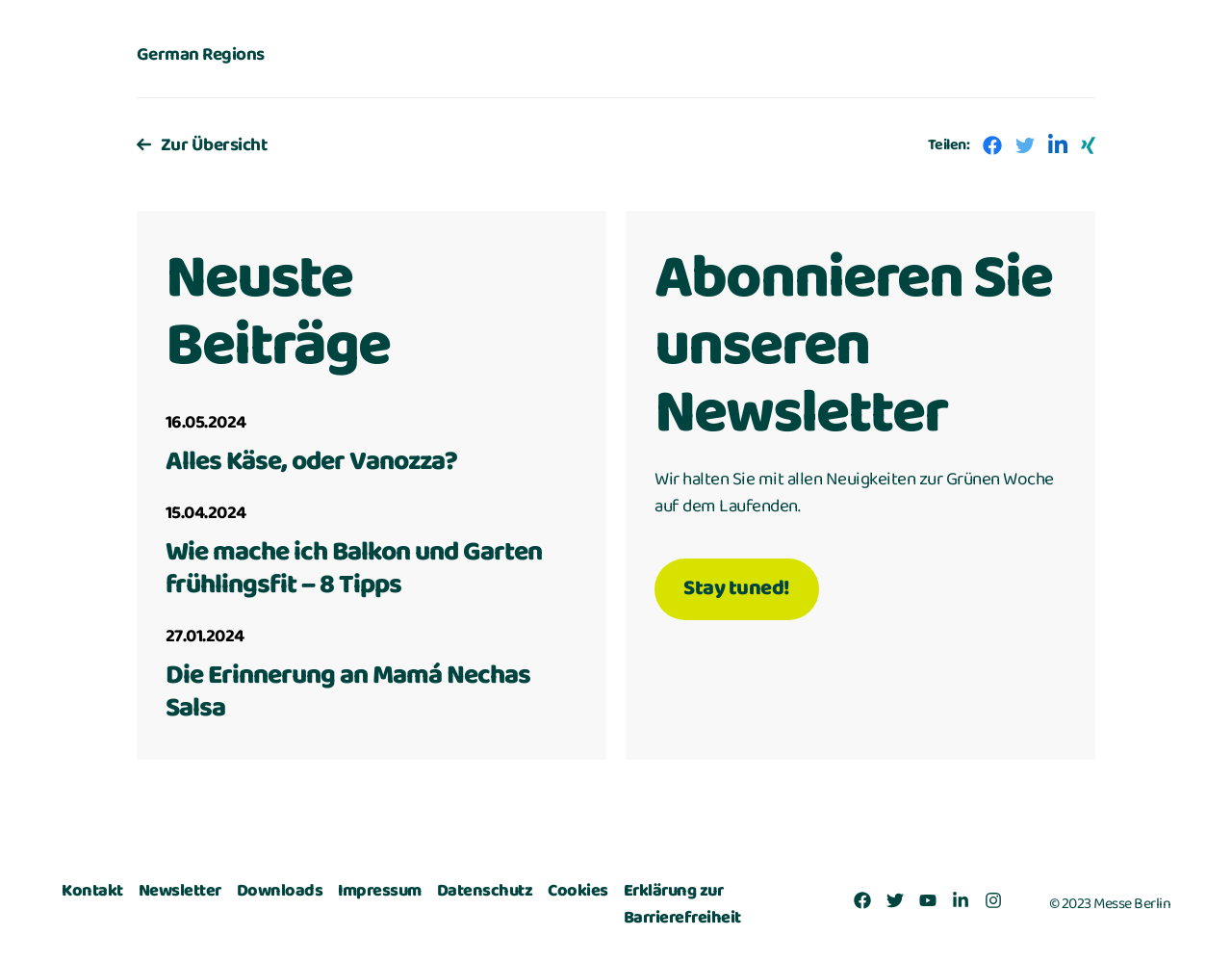What are the latest contributions listed?
Using the visual information, respond with a single word or phrase.

Alles Käse, oder Vanozza?, Wie mache ich Balkon und Garten frühlingsfit – 8 Tipps, Die Erinnerung an Mamá Nechas Salsa